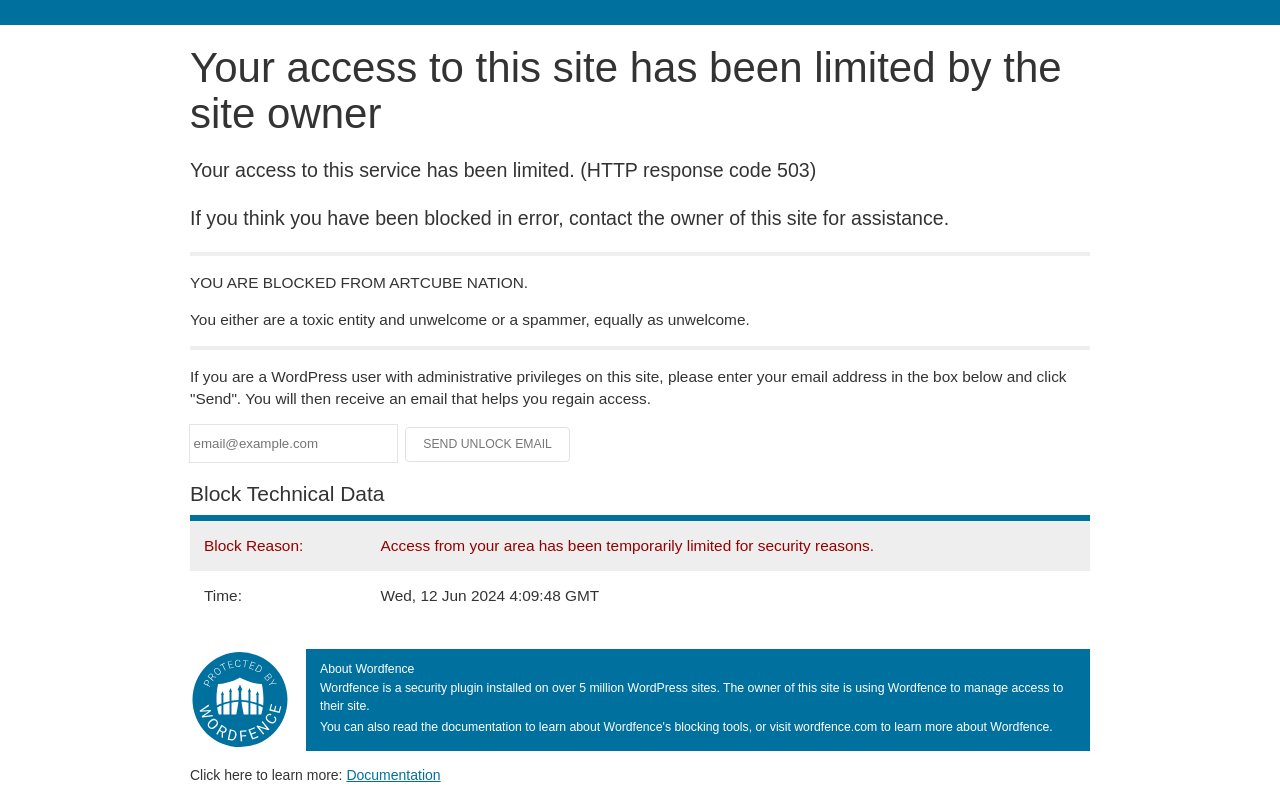Using the description "name="email" placeholder="email@example.com"", locate and provide the bounding box of the UI element.

[0.148, 0.524, 0.31, 0.57]